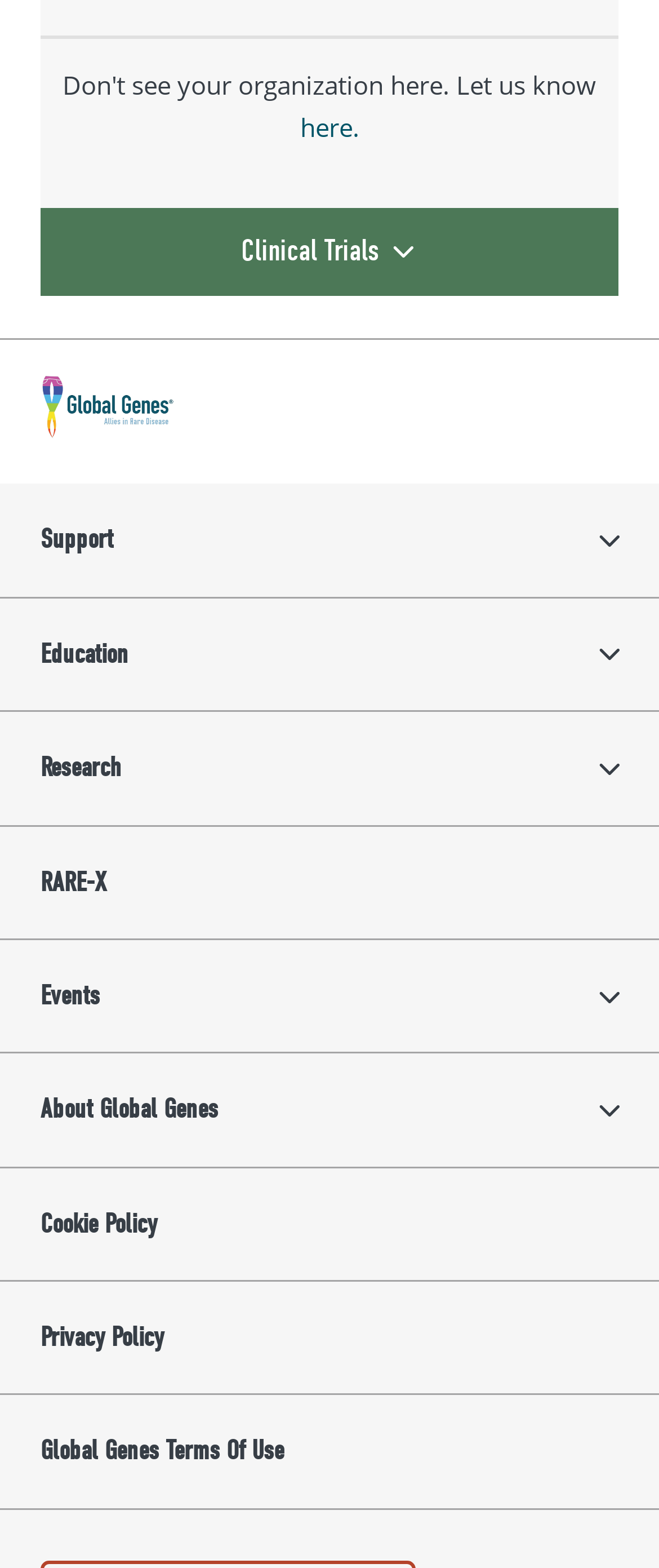Based on the element description, predict the bounding box coordinates (top-left x, top-left y, bottom-right x, bottom-right y) for the UI element in the screenshot: Events

[0.0, 0.599, 1.0, 0.672]